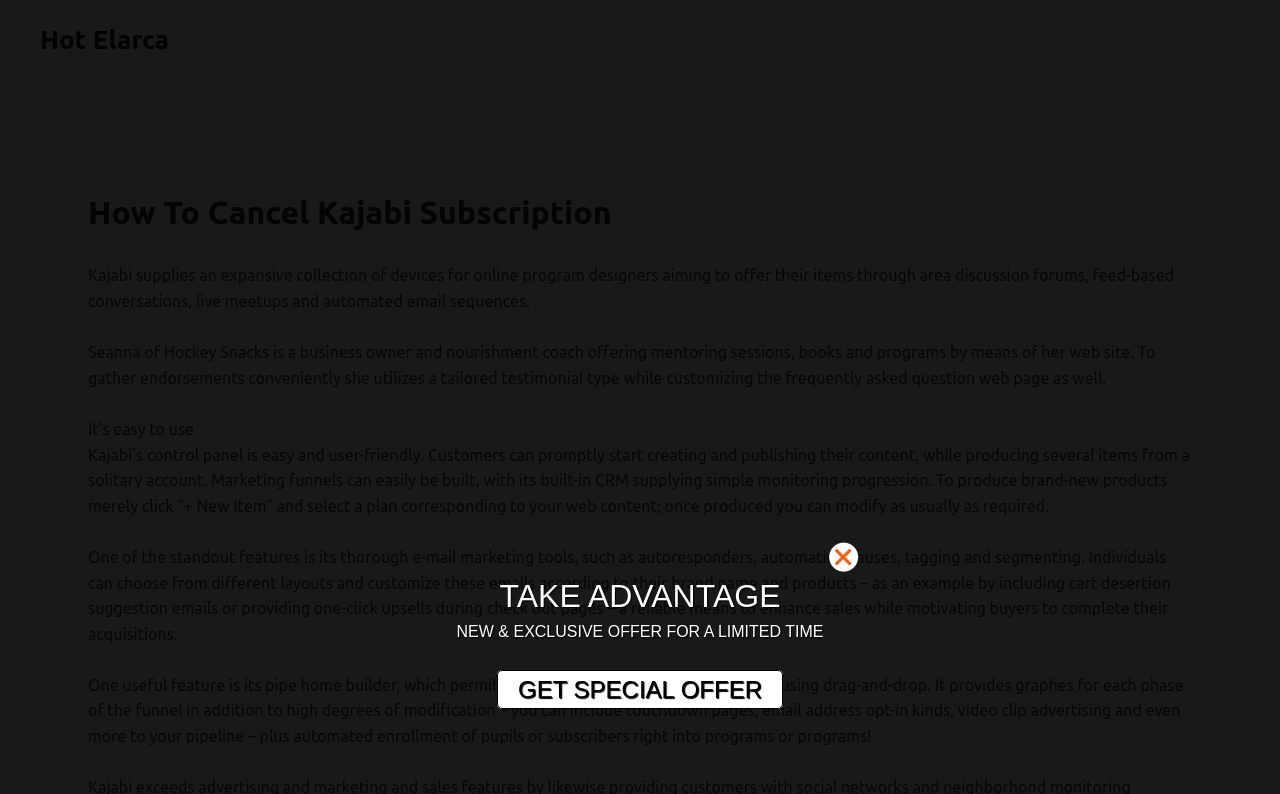Describe all the key features and sections of the webpage thoroughly.

This webpage is about canceling a Kajabi subscription, with a focus on providing detailed information on the topic. At the top, there is a header with the title "How To Cancel Kajabi Subscription" in a prominent position. Below the header, there is a brief introduction to Kajabi, describing its features and tools for online program designers.

The main content of the page is divided into several sections, each discussing a specific aspect of Kajabi. The first section explains how easy it is to use Kajabi's control panel, which allows users to create and publish content quickly. The second section highlights the platform's email marketing tools, including autoresponders, automation triggers, and tagging and segmenting features. The third section focuses on the pipeline builder, which enables users to make content modifications using a drag-and-drop interface.

On the right side of the page, there is a call-to-action section with a prominent link "GET SPECIAL OFFER" and accompanying text "TAKE ADVANTAGE" and "NEW & EXCLUSIVE OFFER FOR A LIMITED TIME". This section appears to be promoting a limited-time offer related to Kajabi.

There are a total of 4 links on the page, including the "Hot Elarca" link at the top and three links in the call-to-action section. The page also contains several blocks of static text, which provide detailed information about Kajabi's features and tools. Overall, the page is well-structured and easy to navigate, with a clear focus on providing informative content about canceling a Kajabi subscription.